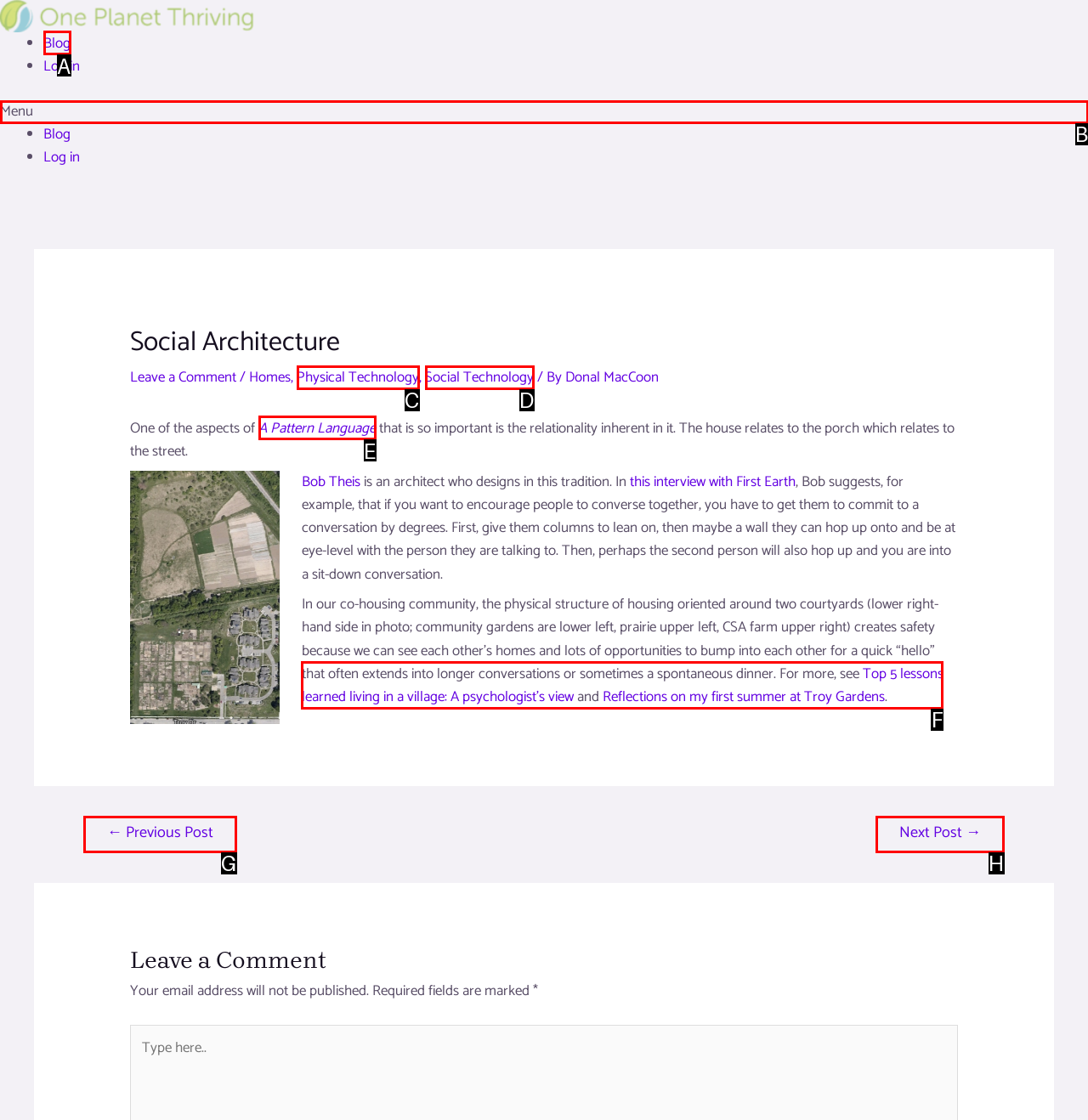Find the option you need to click to complete the following instruction: Click on the 'Blog' link
Answer with the corresponding letter from the choices given directly.

A